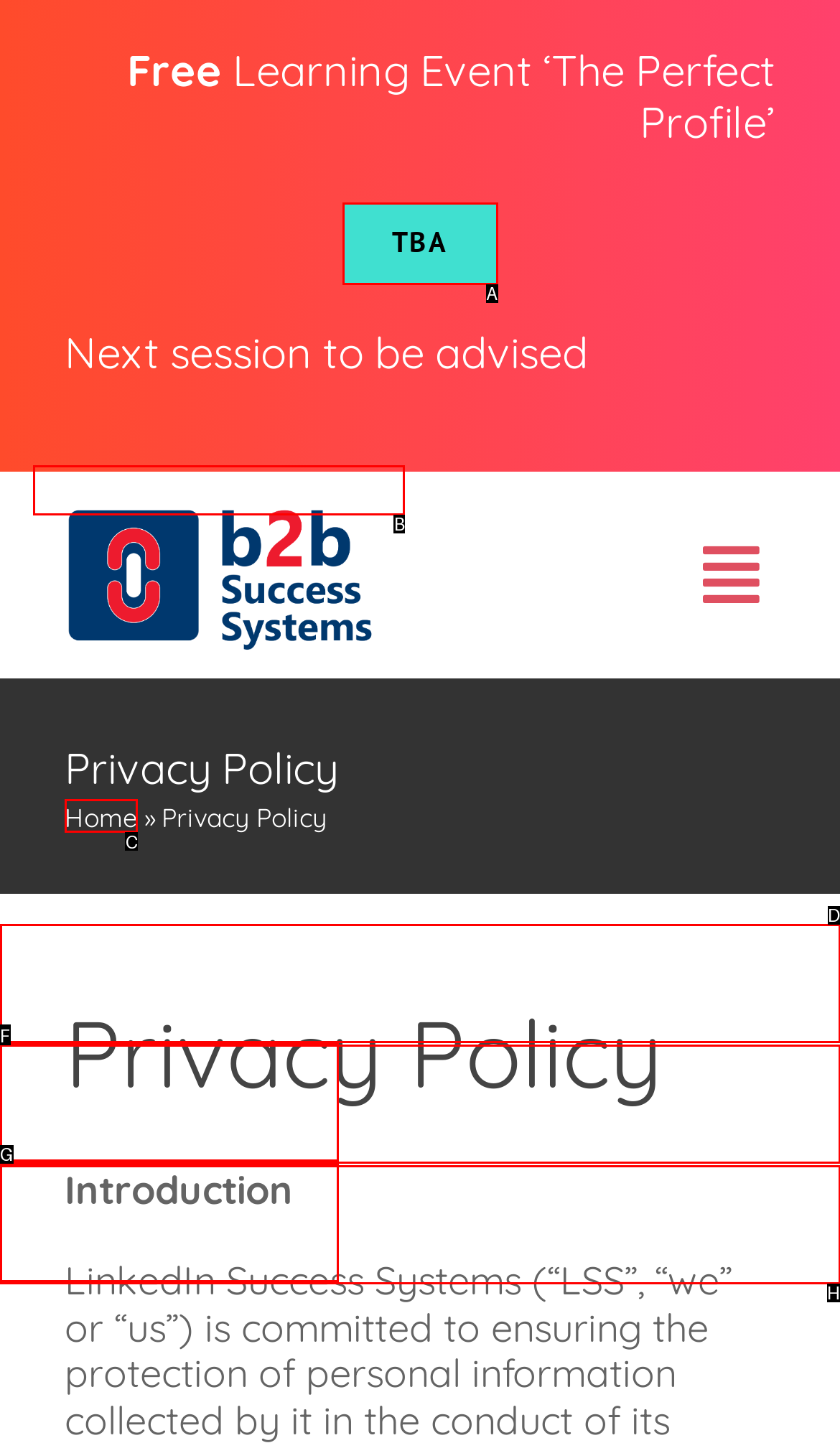Identify which lettered option completes the task: Log in to the system. Provide the letter of the correct choice.

None